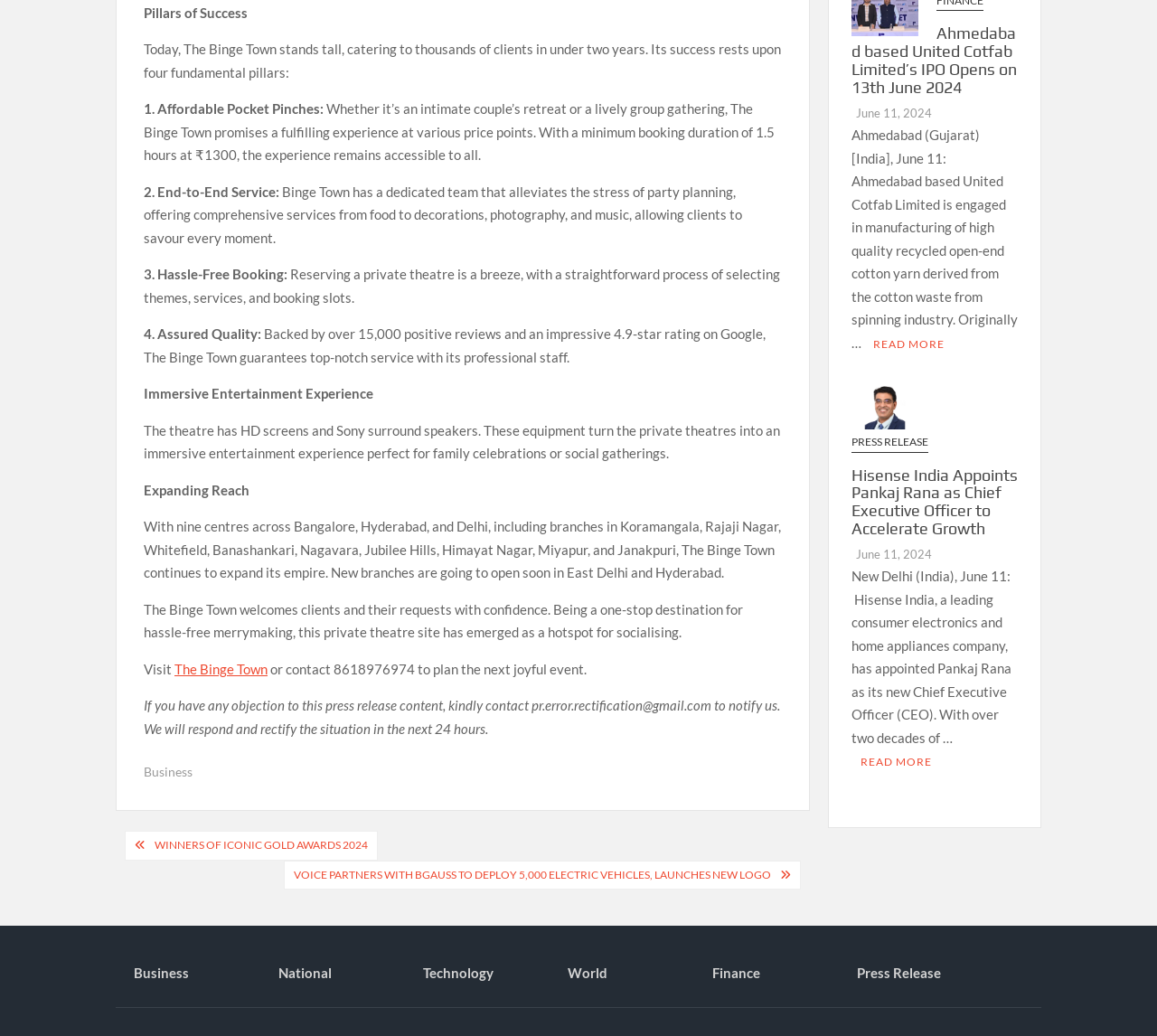Identify the bounding box coordinates of the element to click to follow this instruction: 'Navigate to the business section'. Ensure the coordinates are four float values between 0 and 1, provided as [left, top, right, bottom].

[0.124, 0.737, 0.166, 0.752]